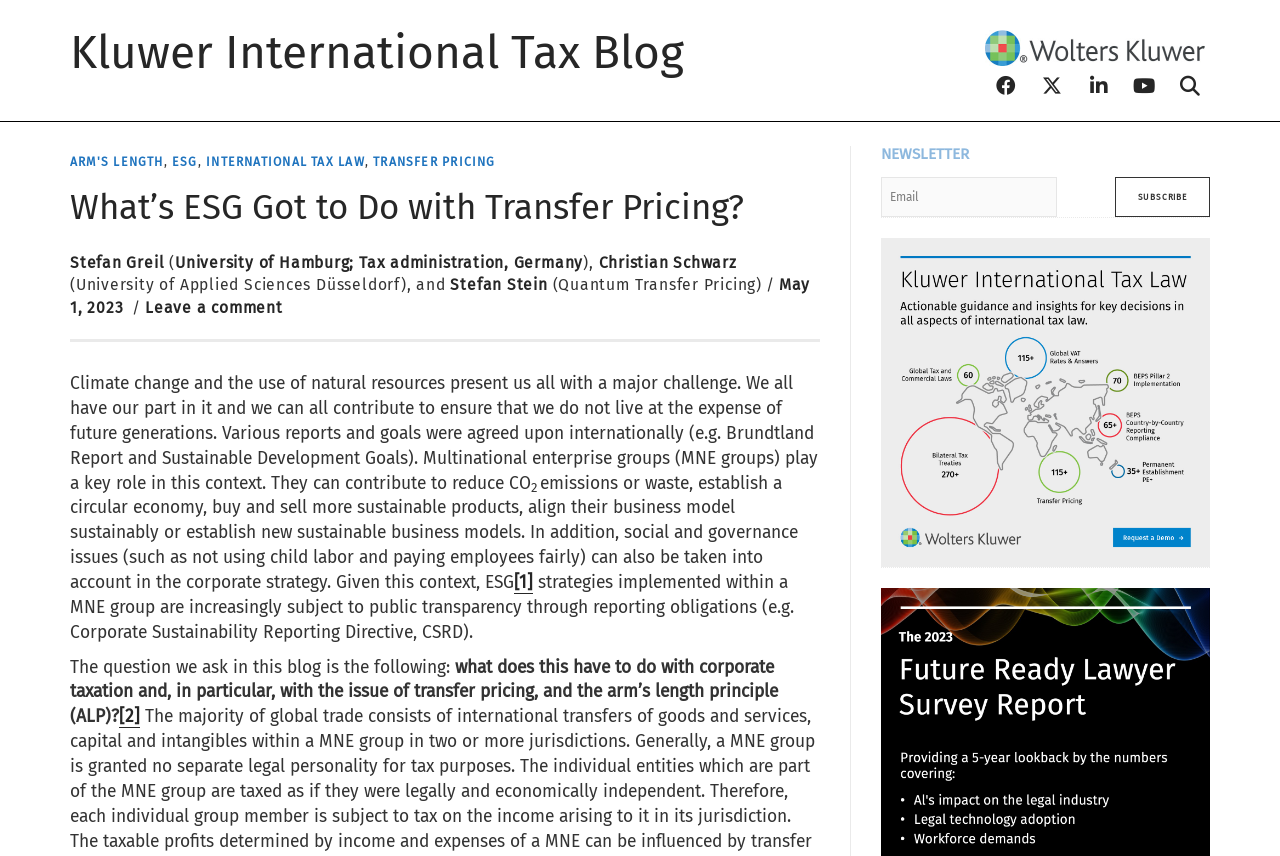What is the name of the company associated with the blog?
Please provide a single word or phrase in response based on the screenshot.

Wolters Kluwer